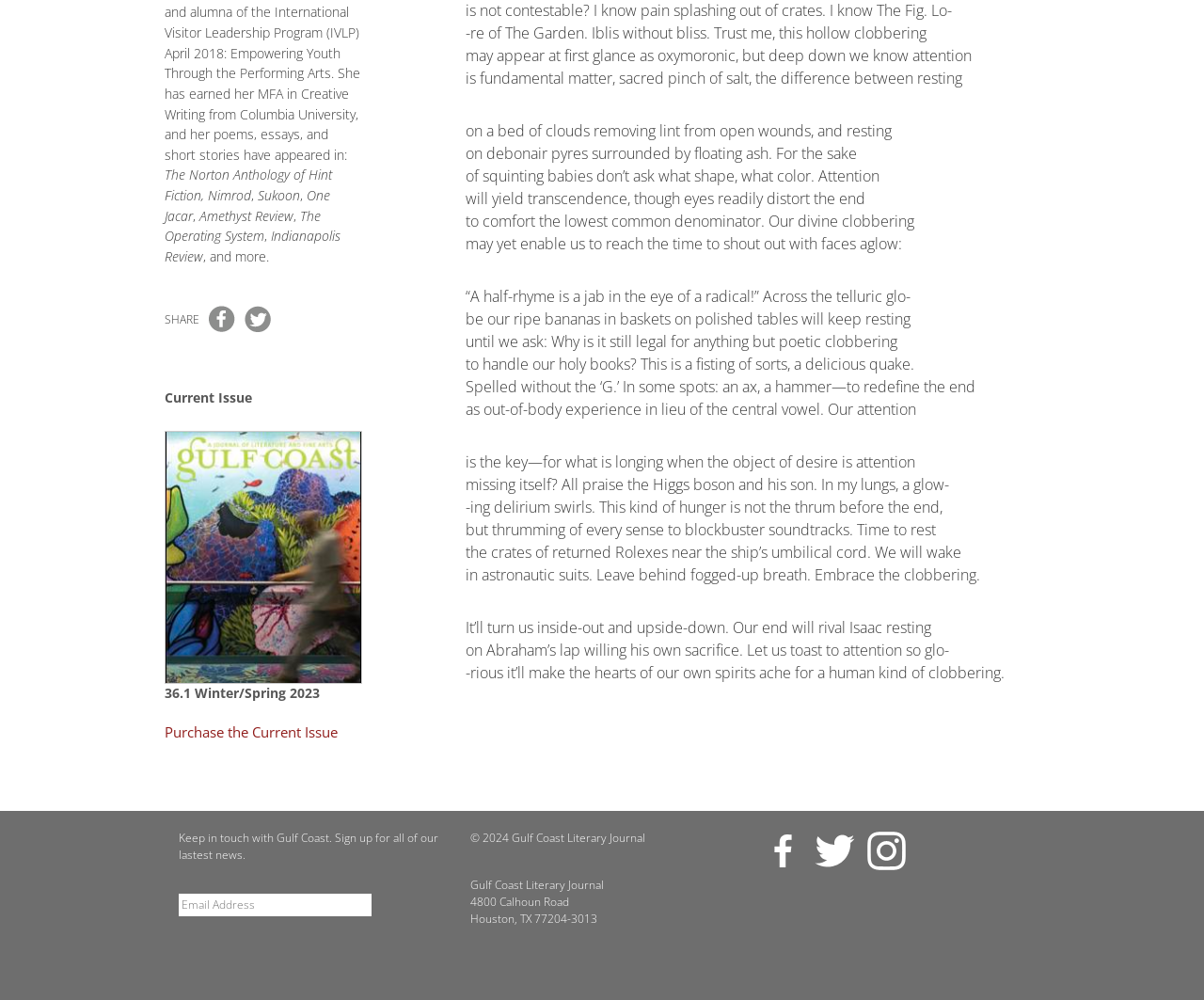From the webpage screenshot, predict the bounding box of the UI element that matches this description: "Share on Facebook".

[0.173, 0.306, 0.195, 0.332]